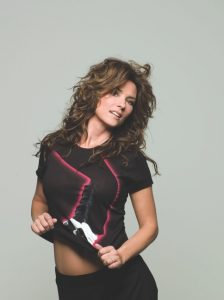Provide an in-depth description of the image.

The image captures a vibrant moment featuring a confident woman sporting a stylish black t-shirt with a striking design, characteristic of an artist prepared for a performance. Her hair is voluminous and wavy, adding to her energetic presence. The playful smirk on her face conveys excitement and charm, embodying the thrill of performing. This visual aligns with descriptions of a dynamic music scene, particularly reminiscent of Shania Twain’s iconic style and charisma. Known for electrifying performances, the image encapsulates the anticipation and enthusiasm felt by both the artist and the audience, embodying a moment of artistic expression and connection.